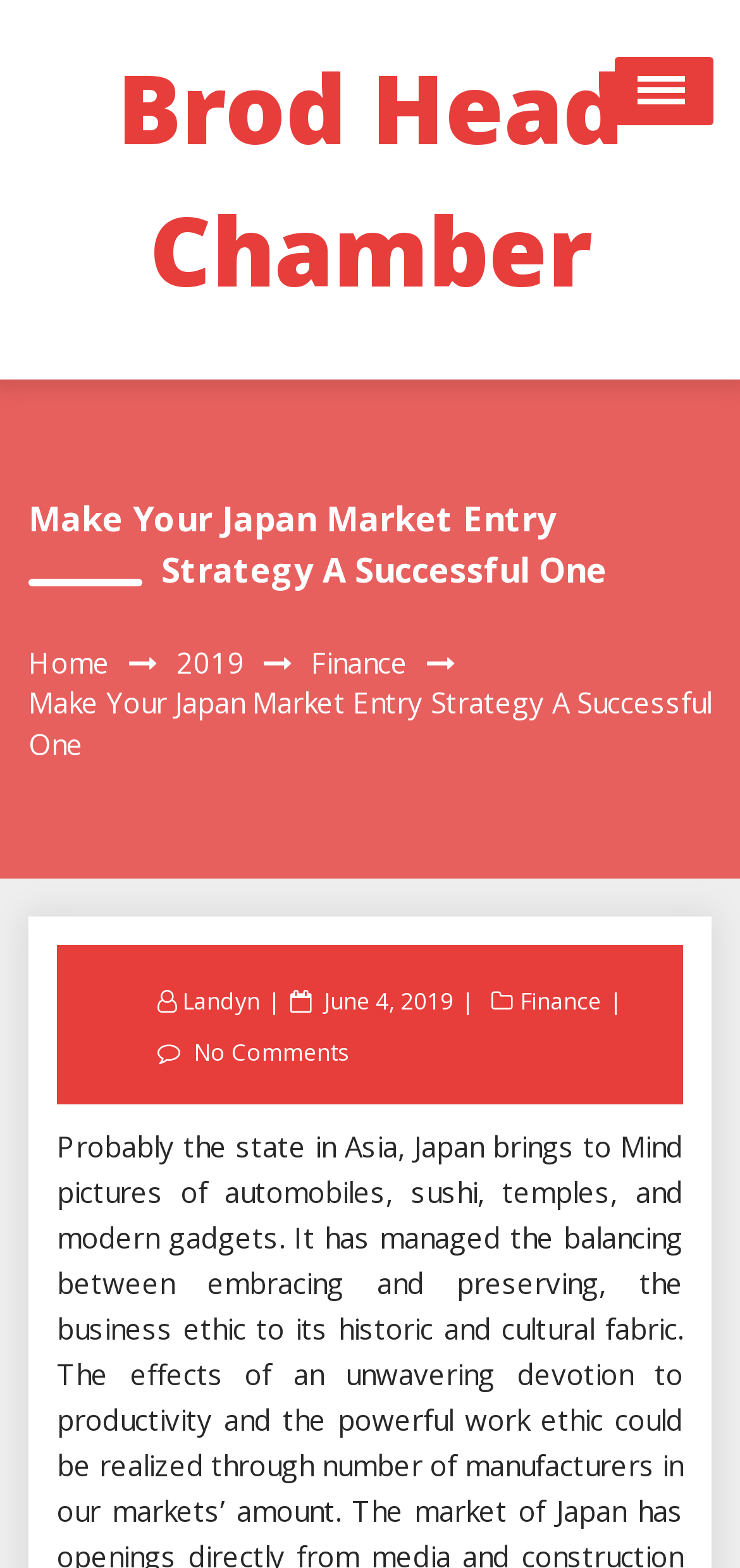Please determine the bounding box coordinates of the element to click in order to execute the following instruction: "Go to 'Home' page". The coordinates should be four float numbers between 0 and 1, specified as [left, top, right, bottom].

[0.038, 0.41, 0.149, 0.434]